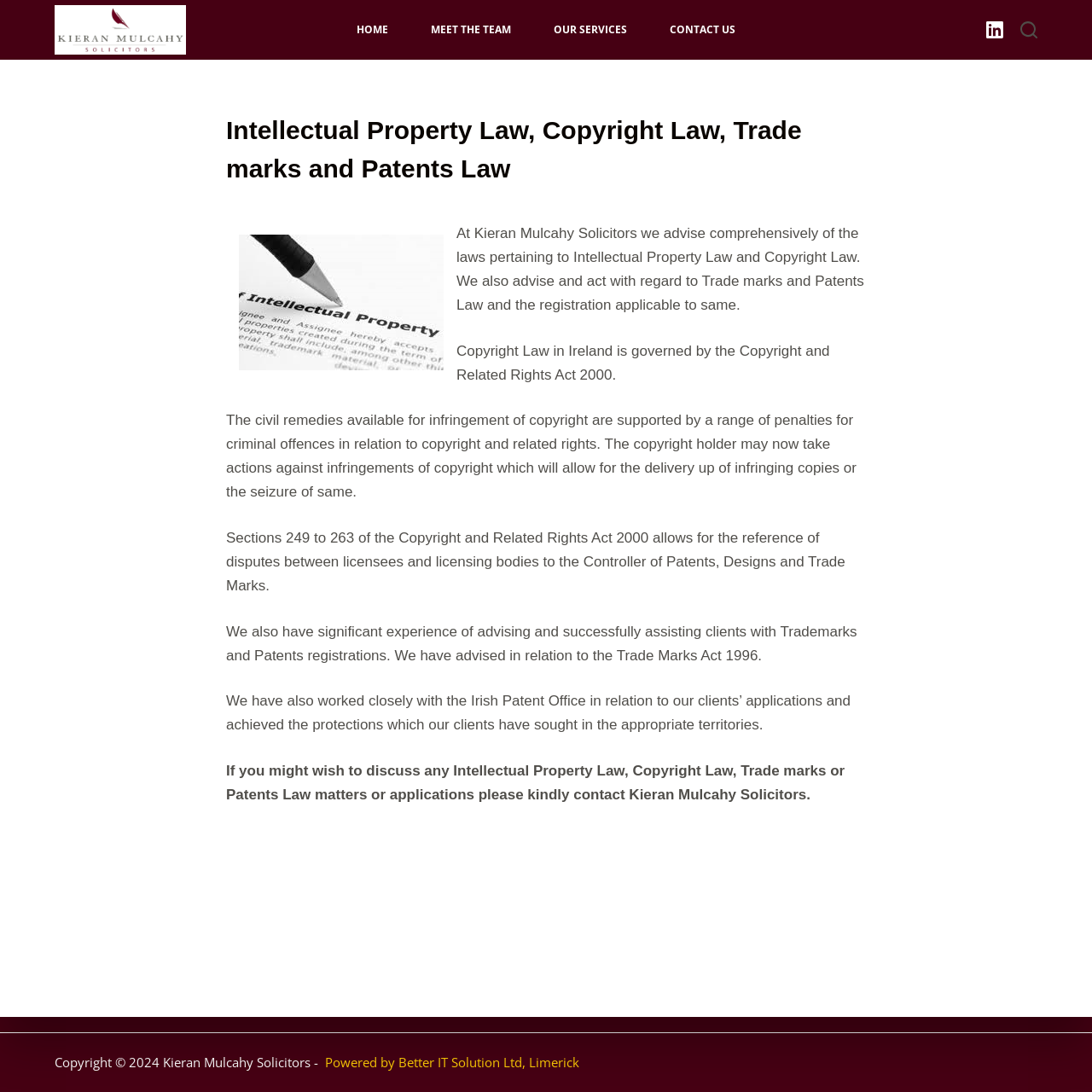Find the bounding box coordinates for the area you need to click to carry out the instruction: "Go to the 'CONTACT US' page". The coordinates should be four float numbers between 0 and 1, indicated as [left, top, right, bottom].

[0.594, 0.0, 0.693, 0.055]